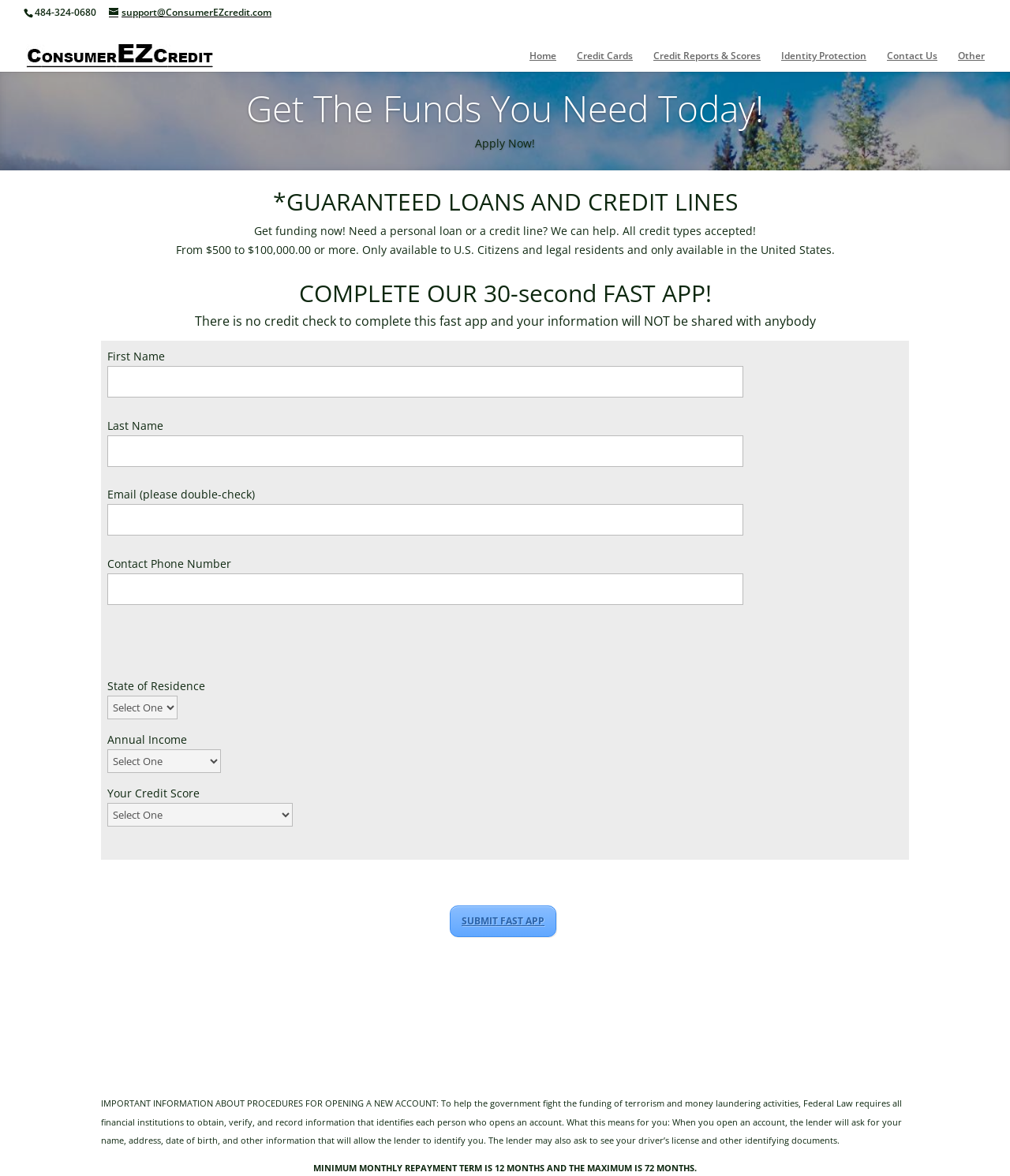What is the minimum repayment term for a loan?
Using the image, provide a detailed and thorough answer to the question.

I found this information at the bottom of the webpage, where it says 'MINIMUM MONTHLY REPAYMENT TERM IS 12 MONTHS AND THE MAXIMUM IS 72 MONTHS.' This indicates that the minimum repayment term is 12 months.